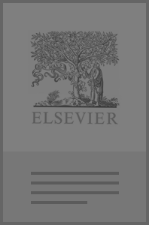Provide a comprehensive description of the image.

This image features the cover art for the book "Bureaucratic Failure and Public Expenditure," published by Elsevier. The design showcases a detailed illustration of a tree, with figures interacting beneath it, representing the interconnectedness of bureaucracy and public expenditure. Below the illustration, the publisher's name, "Elsevier," is prominently displayed. This edition is part of the 1st edition series, emphasizing its scholarly importance in addressing bureaucratic issues within the context of governmental operations. The cover sets a formal tone suitable for an academic text, hinting at the critical analysis contained within the book regarding the effectiveness of bureaucracy in fulfilling legislative mandates.